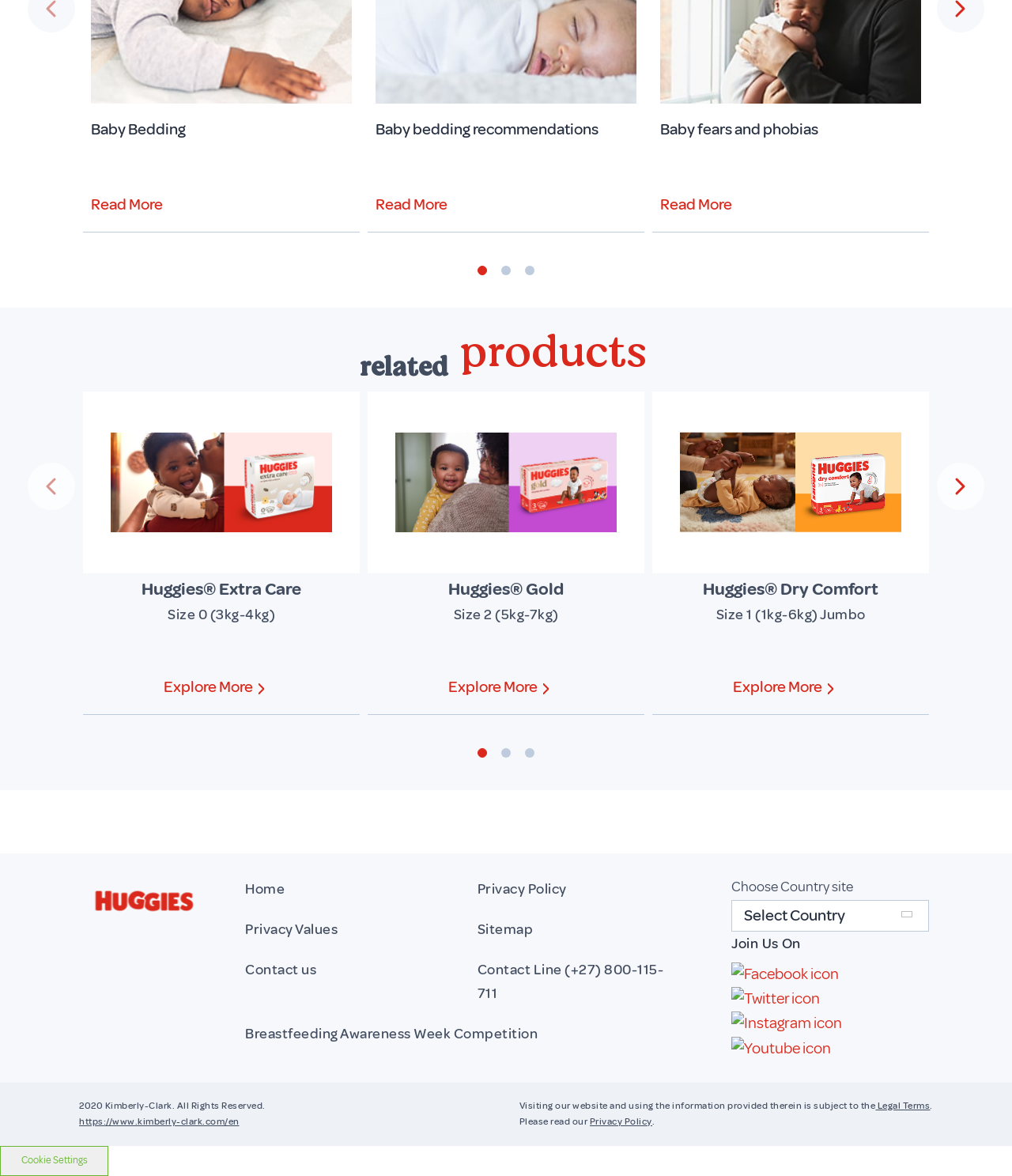Give the bounding box coordinates for the element described by: "Contact Line (+27) 800-115-711".

[0.46, 0.814, 0.685, 0.855]